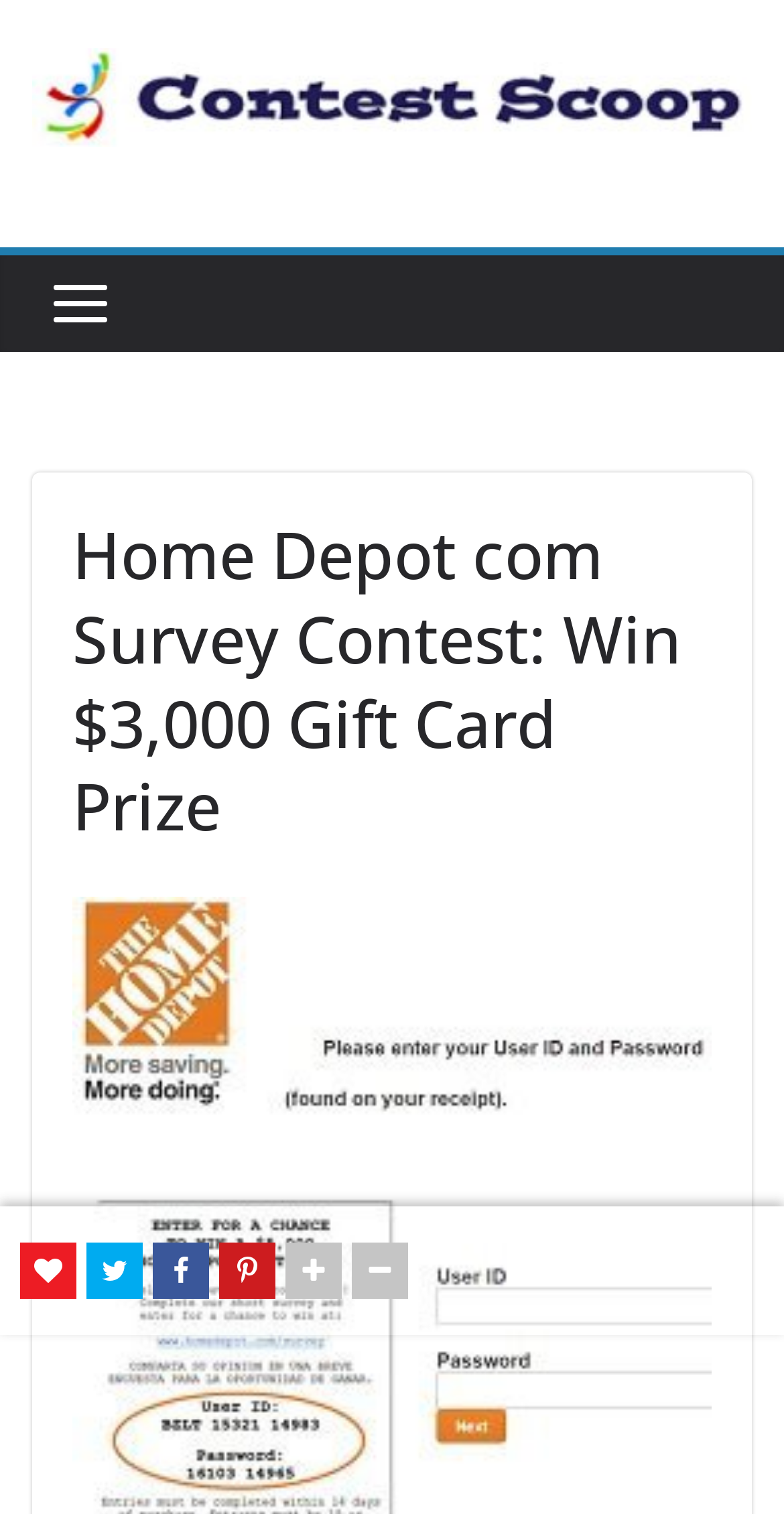Find and generate the main title of the webpage.

Home Depot com Survey Contest: Win $3,000 Gift Card Prize